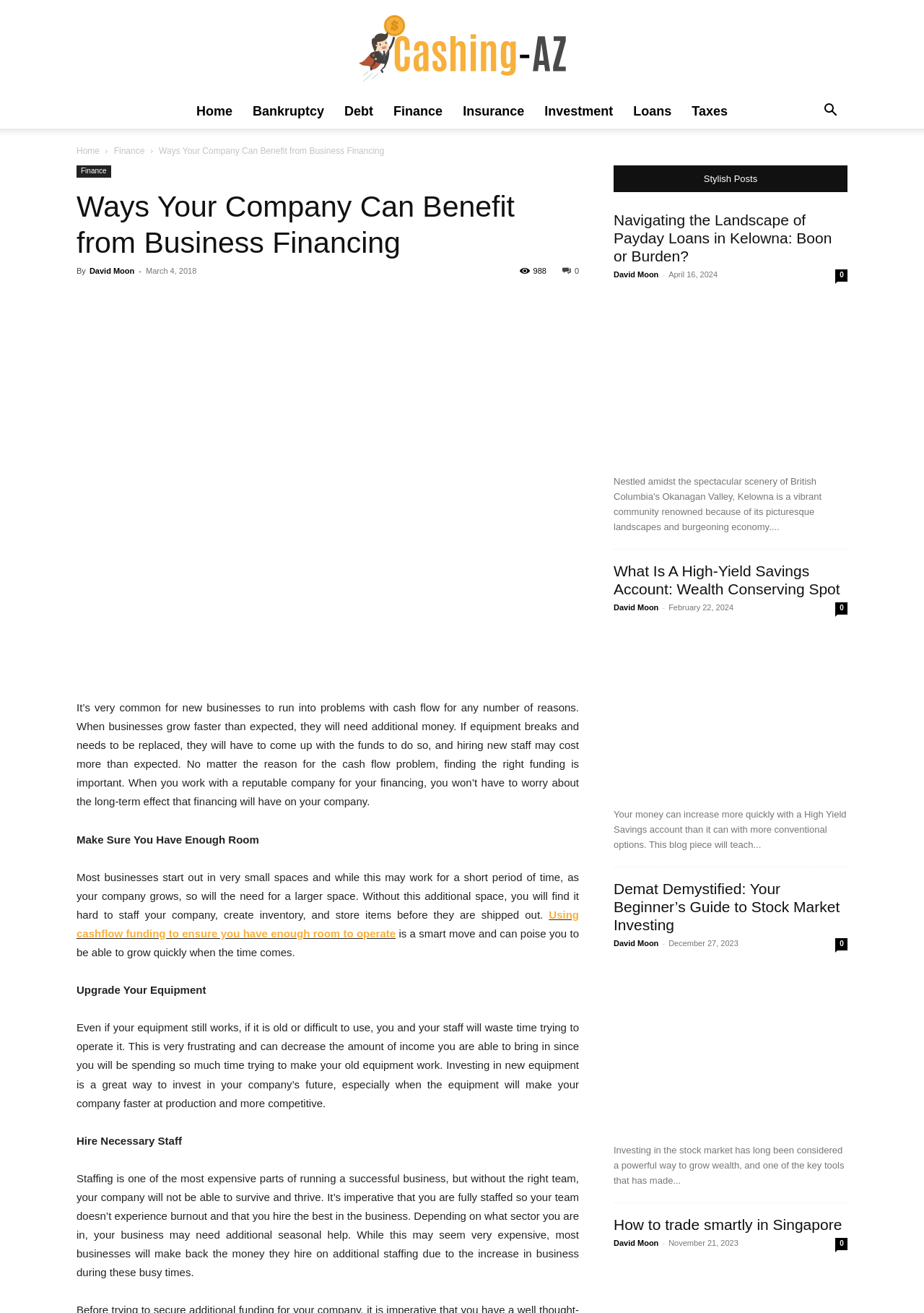Determine the bounding box coordinates of the region to click in order to accomplish the following instruction: "Click on the 'Search' button". Provide the coordinates as four float numbers between 0 and 1, specifically [left, top, right, bottom].

[0.88, 0.081, 0.917, 0.09]